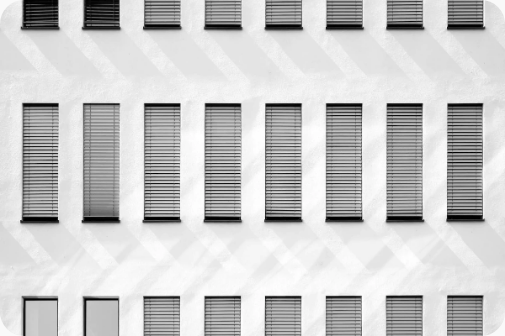Explain the image in a detailed way.

This image showcases an architectural facade featuring a series of evenly spaced windows on a minimalist white wall. Each window is adorned with sleek, modern shutters, which are slightly angled, creating an interesting interplay of light and shadow across the surface. The composition highlights the rhythmic pattern formed by the alignment of the windows, enhancing the clean lines and geometric aesthetics typical of contemporary architecture. This striking visual serves to celebrate the design elements prevalent in today's architectural landscape, particularly in urban settings such as Nuremberg, Germany.